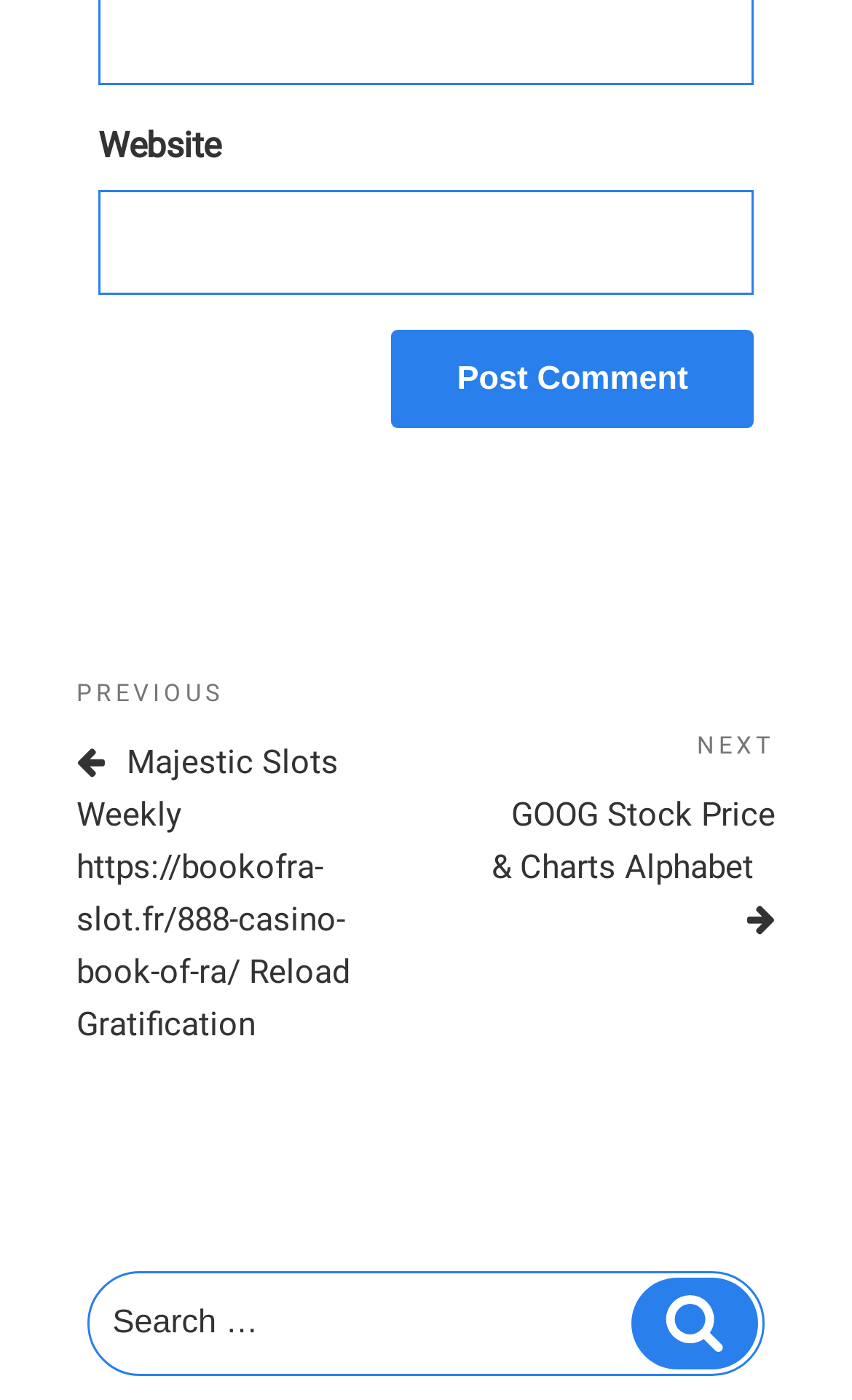What is the title of the navigation section?
Kindly answer the question with as much detail as you can.

The navigation section has a heading labeled as 'Post navigation', indicating that it is used to navigate between posts on the website.